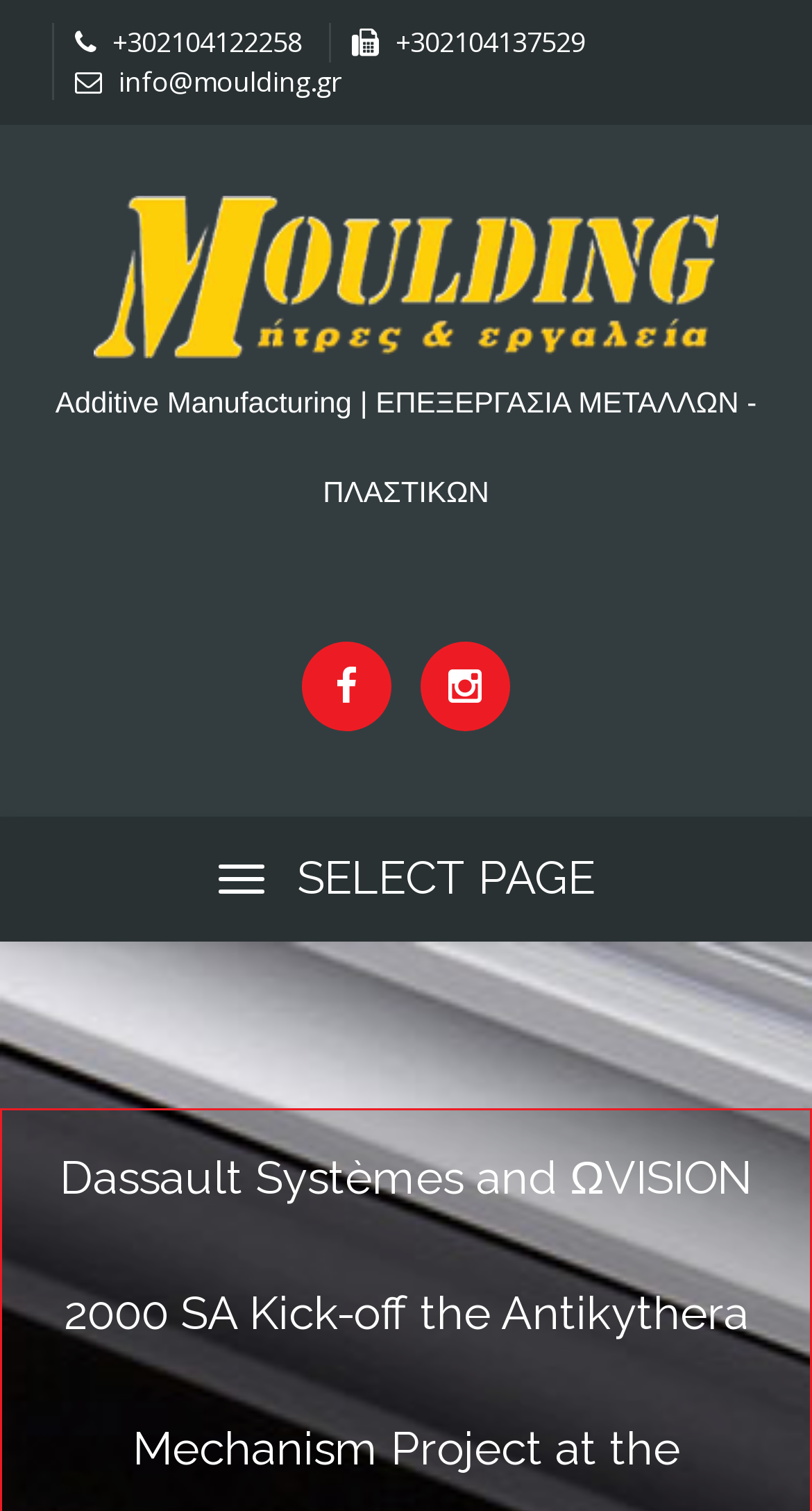How many social media links are available?
Give a single word or phrase answer based on the content of the image.

4